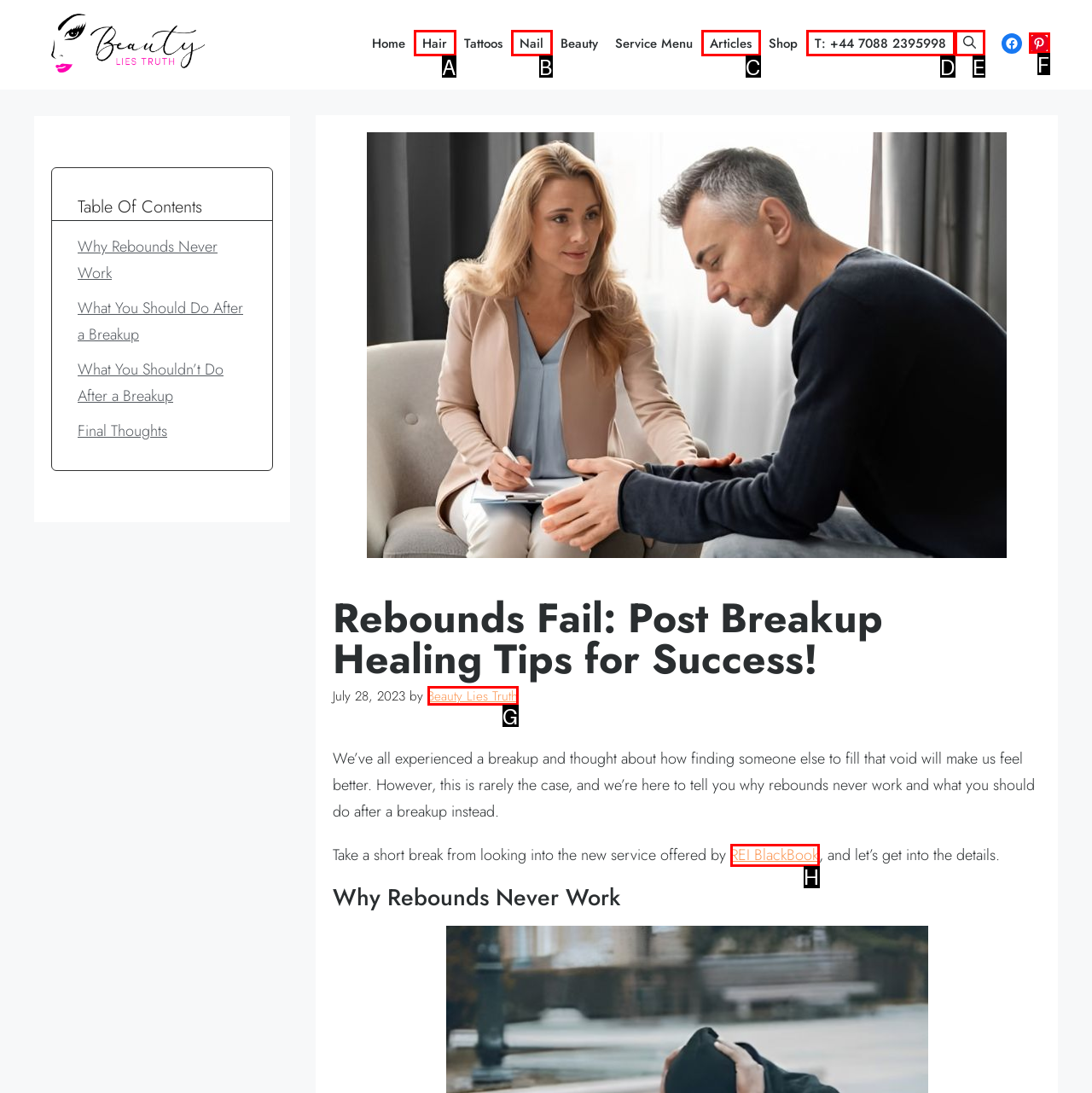Identify the option that corresponds to the description: Articles. Provide only the letter of the option directly.

C